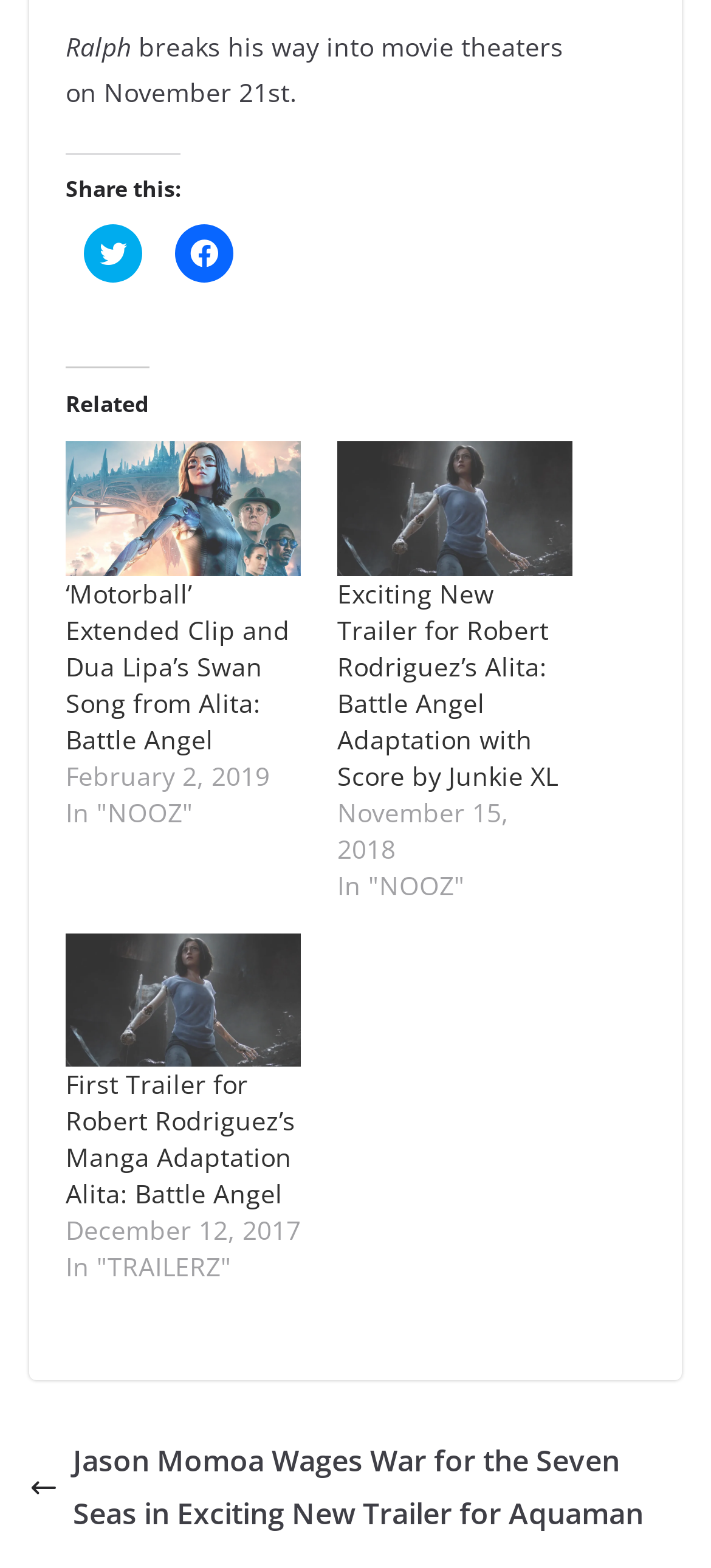What is the title of the first trailer?
Utilize the image to construct a detailed and well-explained answer.

The title of the first trailer can be found in the link text and heading with the same text, which is 'First Trailer for Robert Rodriguez’s Manga Adaptation Alita: Battle Angel'.